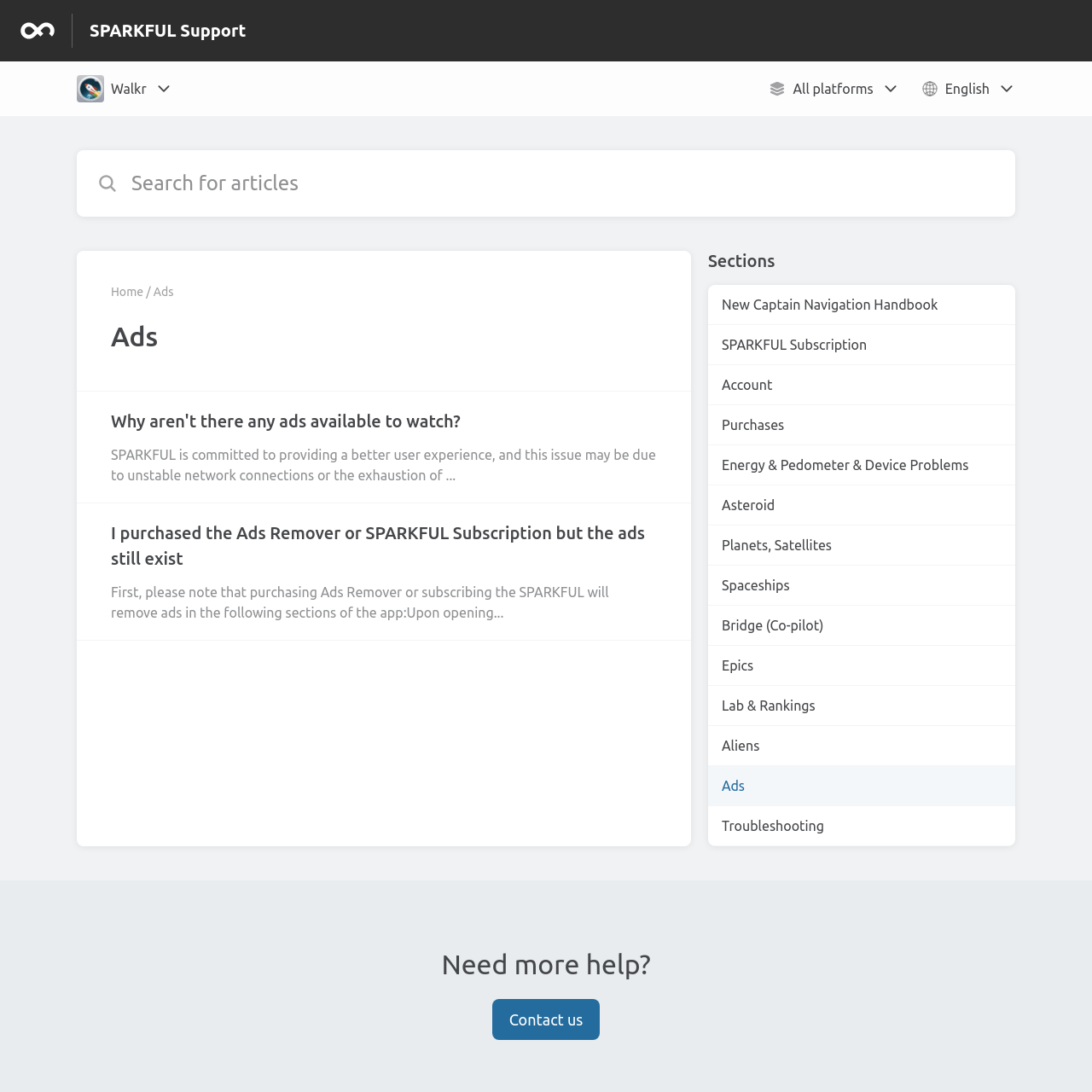Can you find the bounding box coordinates of the area I should click to execute the following instruction: "Contact us"?

[0.451, 0.915, 0.549, 0.952]